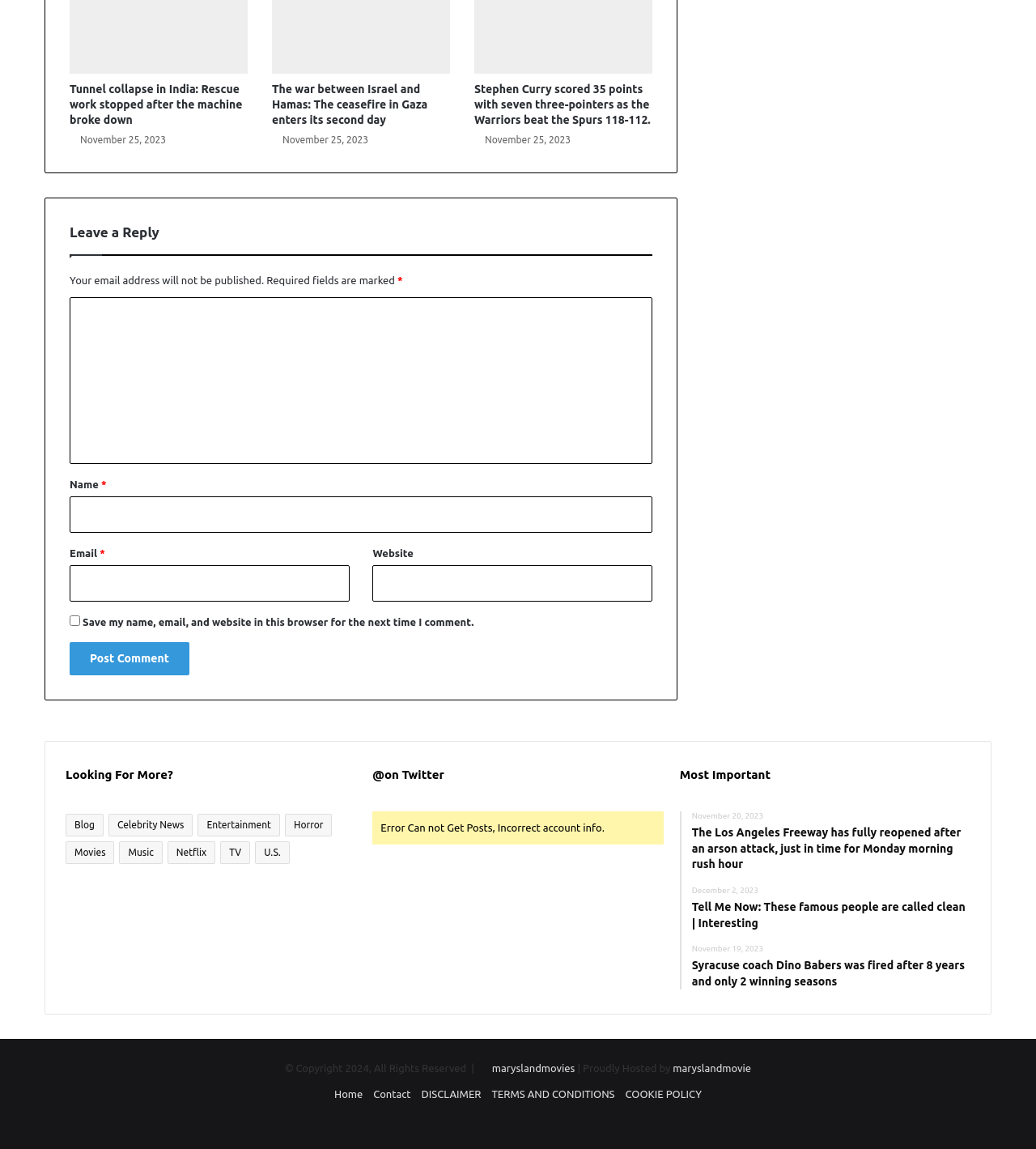Highlight the bounding box coordinates of the region I should click on to meet the following instruction: "Check the latest celebrity news".

[0.105, 0.708, 0.186, 0.728]